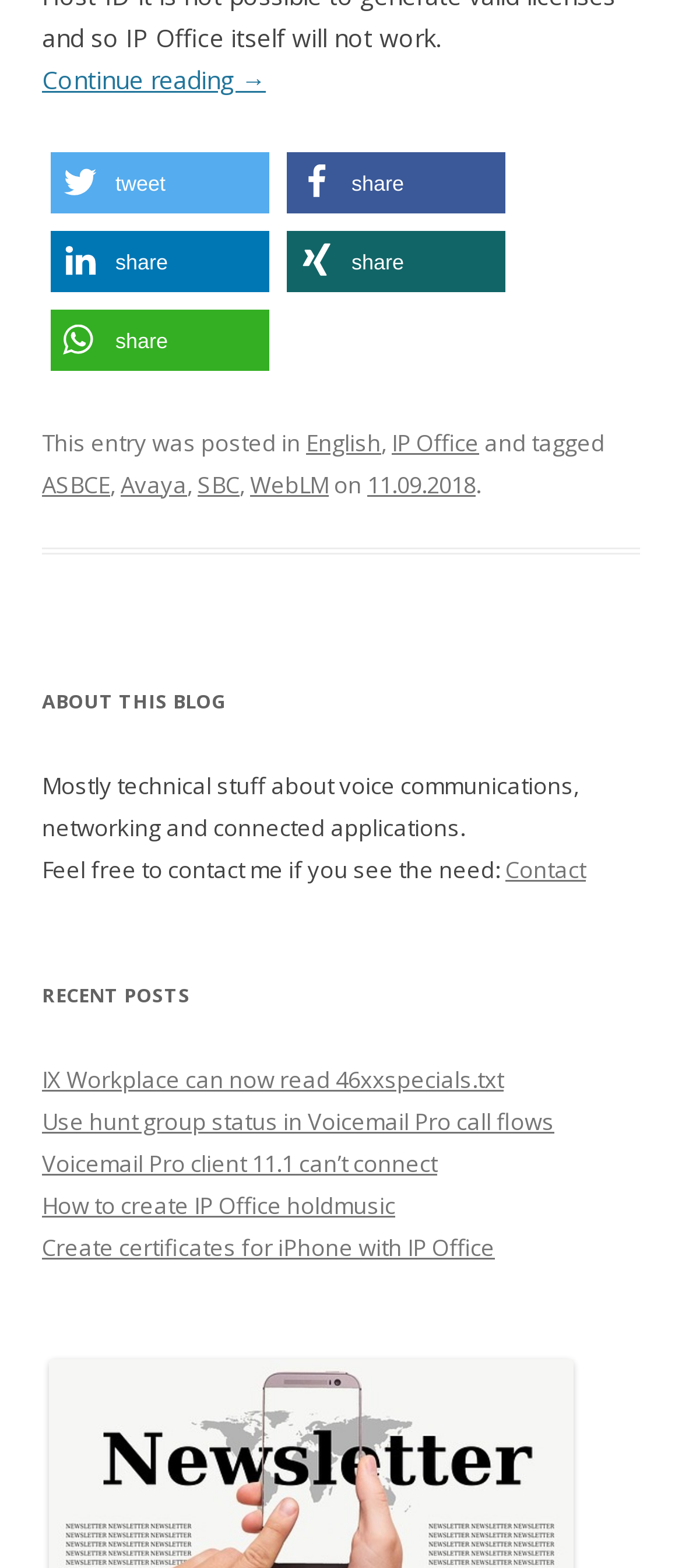What is the contact information of the blogger?
Based on the screenshot, give a detailed explanation to answer the question.

The contact information of the blogger is available through the 'Contact' link, which is mentioned in the 'ABOUT THIS BLOG' section.